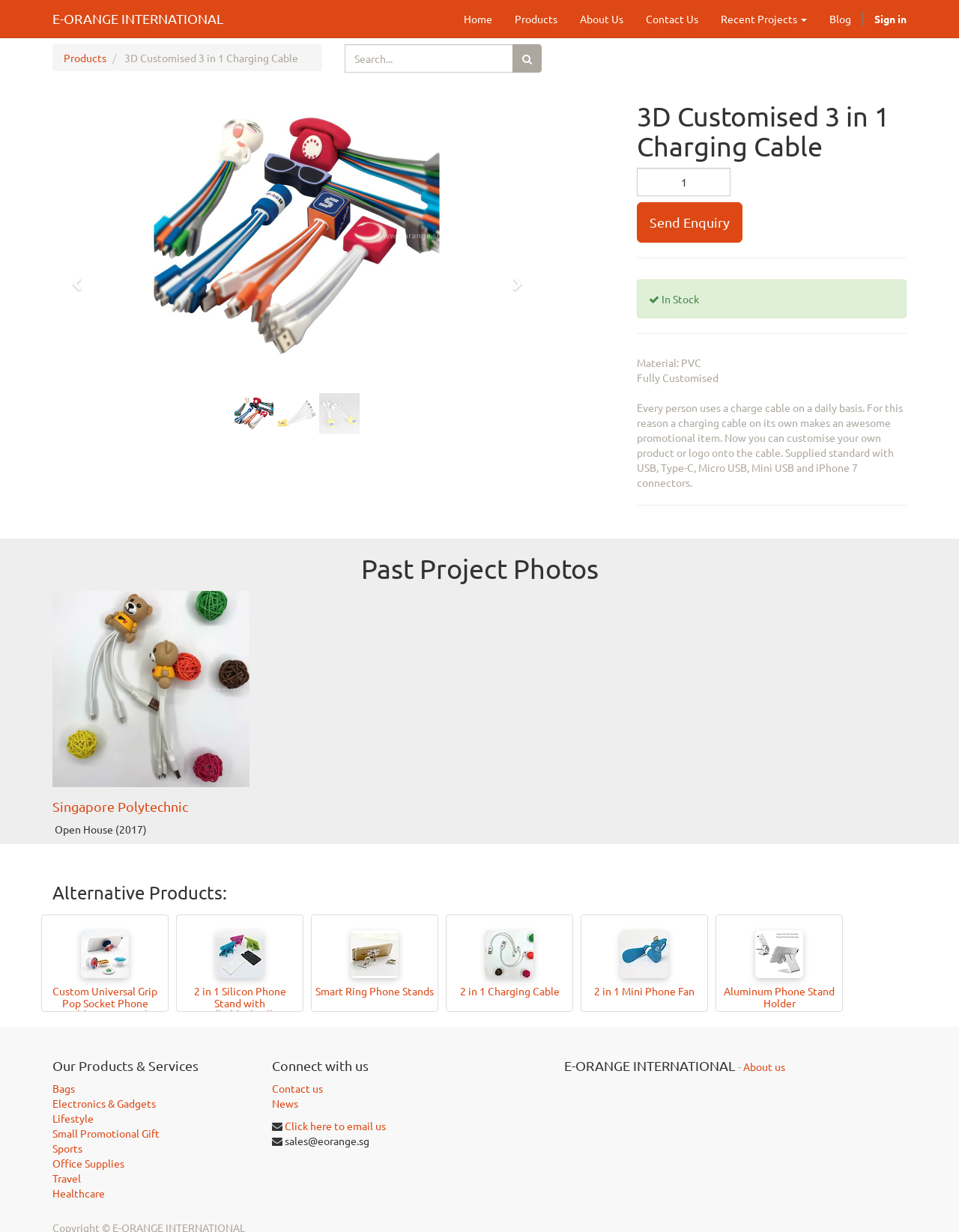Use a single word or phrase to respond to the question:
How many images are there in the Past Project Photos section?

1